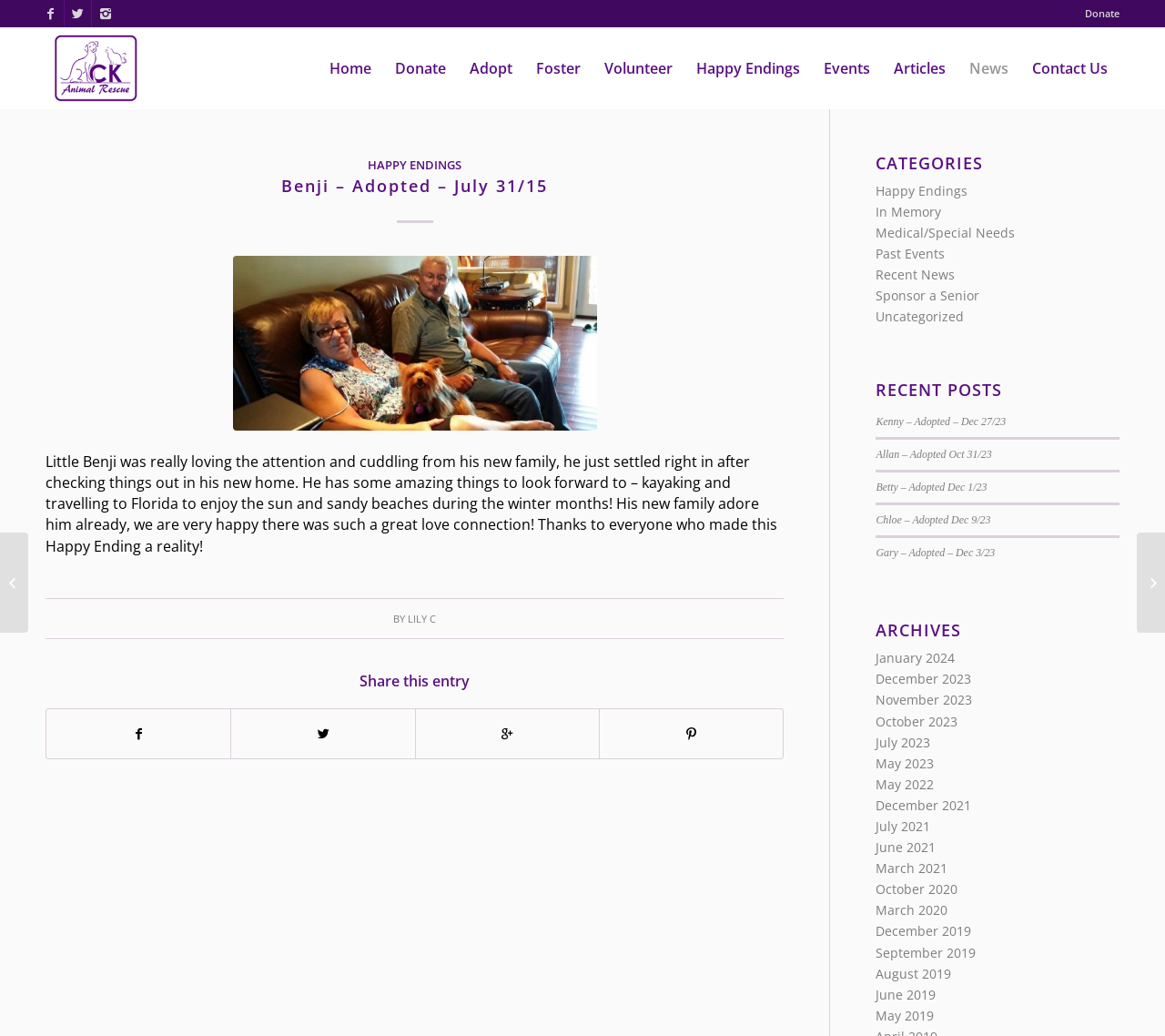Extract the text of the main heading from the webpage.

Benji – Adopted – July 31/15